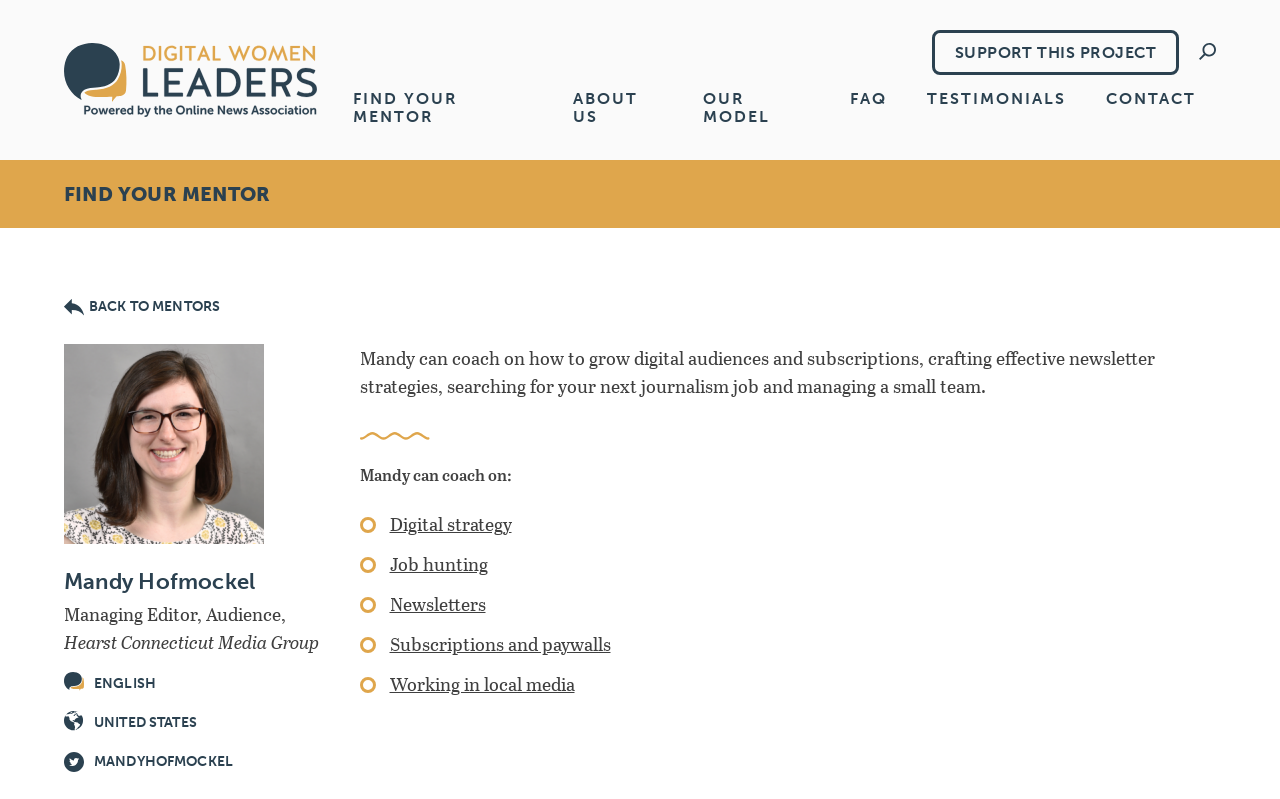What country is the webpage related to?
Deliver a detailed and extensive answer to the question.

I found this information by looking at the text 'UNITED STATES' which is located near the top of the webpage.